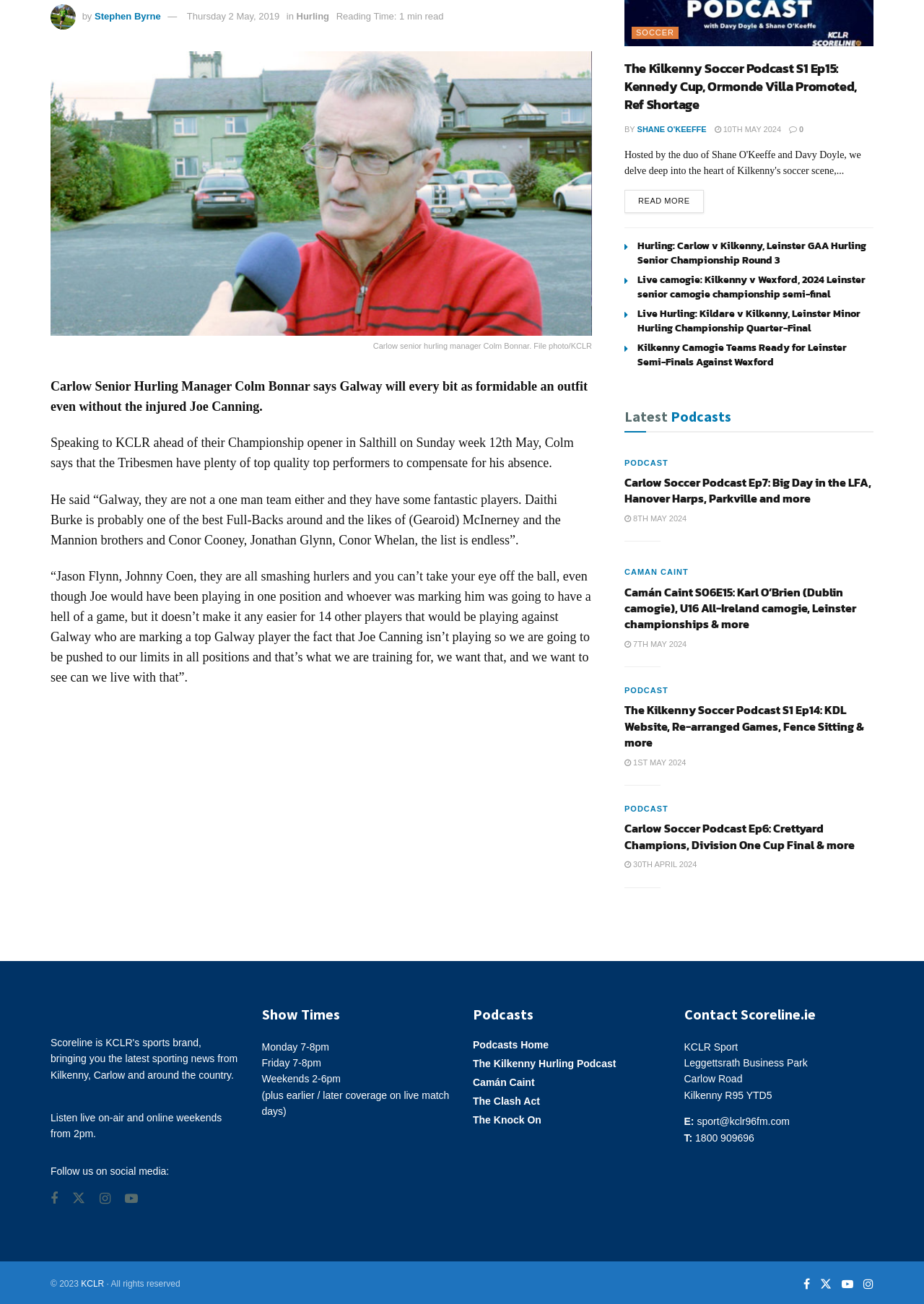Provide the bounding box coordinates of the HTML element this sentence describes: "10th May 2024". The bounding box coordinates consist of four float numbers between 0 and 1, i.e., [left, top, right, bottom].

[0.773, 0.096, 0.845, 0.102]